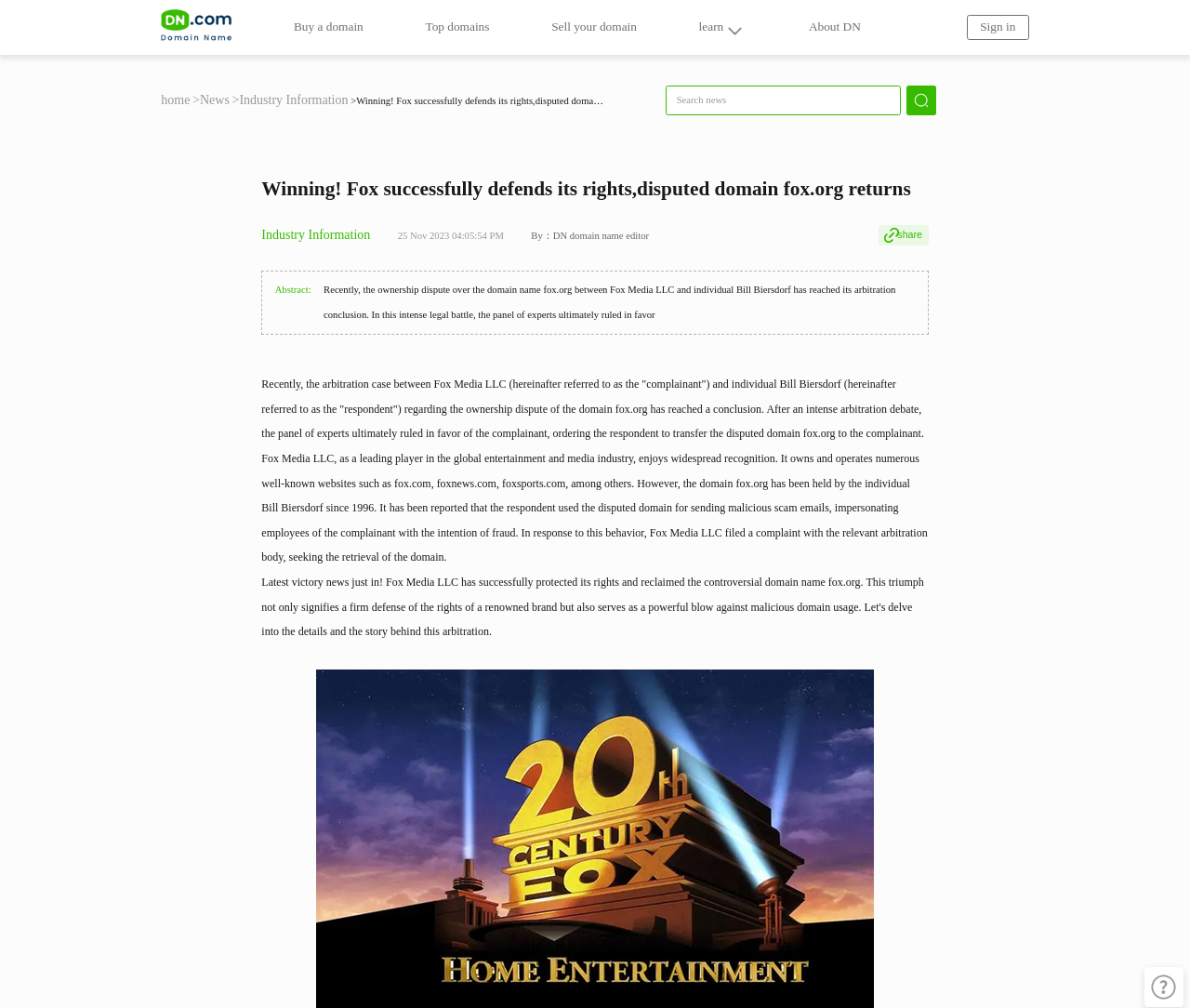Please find and report the bounding box coordinates of the element to click in order to perform the following action: "Read industry information". The coordinates should be expressed as four float numbers between 0 and 1, in the format [left, top, right, bottom].

[0.22, 0.226, 0.332, 0.24]